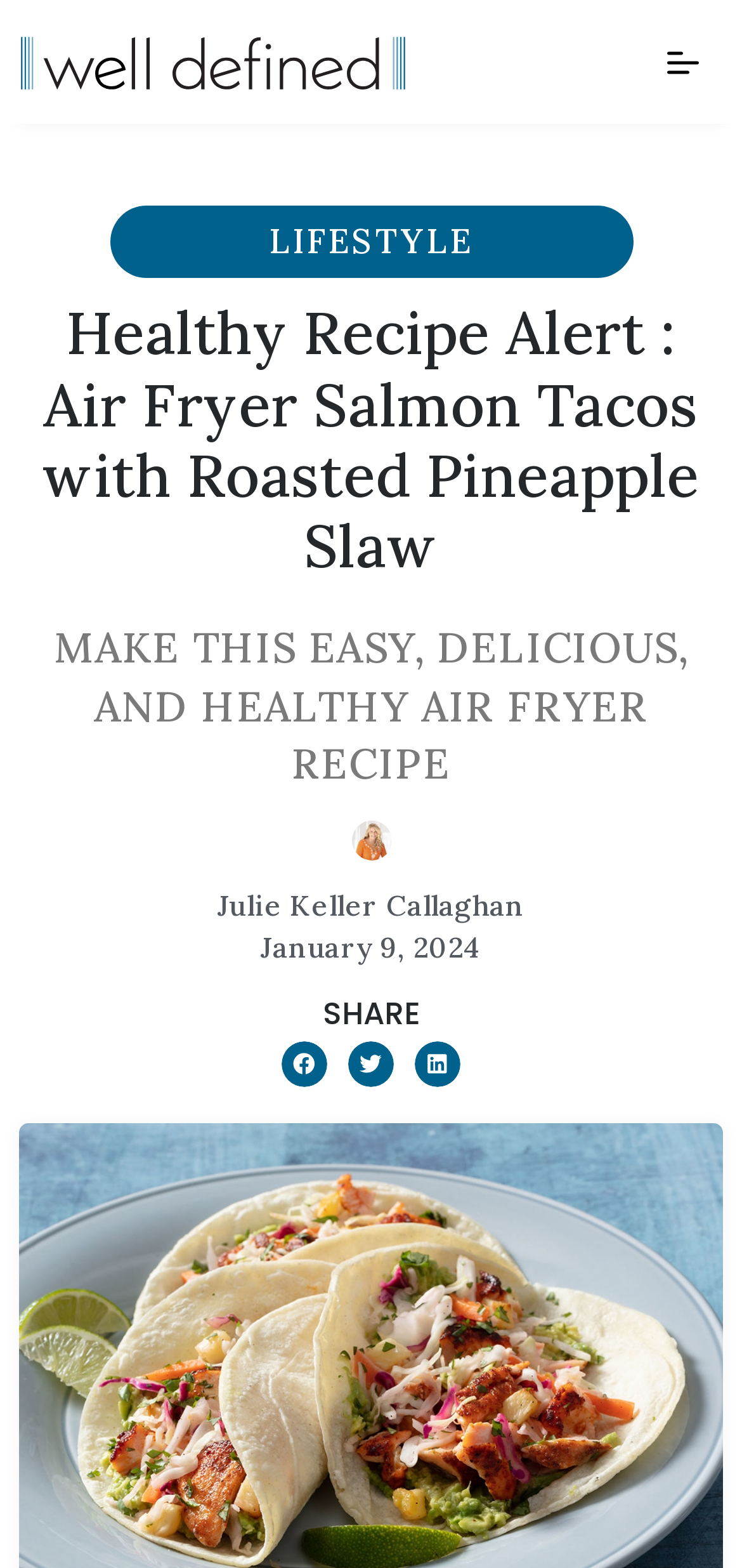What is the author of the recipe?
Analyze the screenshot and provide a detailed answer to the question.

I found the author's name by looking at the heading element that says 'Julie Keller Callaghan' and also has a link with the same text. This suggests that the author's name is Julie Keller Callaghan.